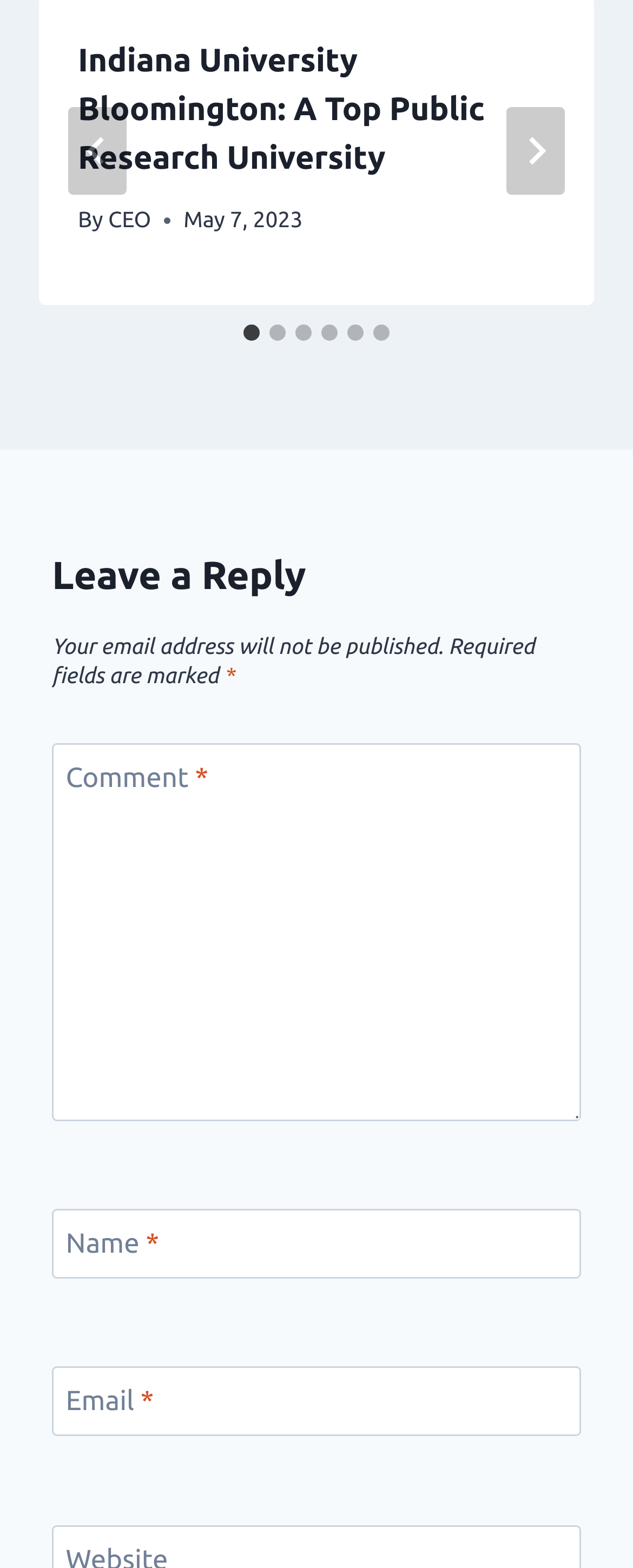Locate the bounding box for the described UI element: "CEO". Ensure the coordinates are four float numbers between 0 and 1, formatted as [left, top, right, bottom].

[0.171, 0.132, 0.239, 0.148]